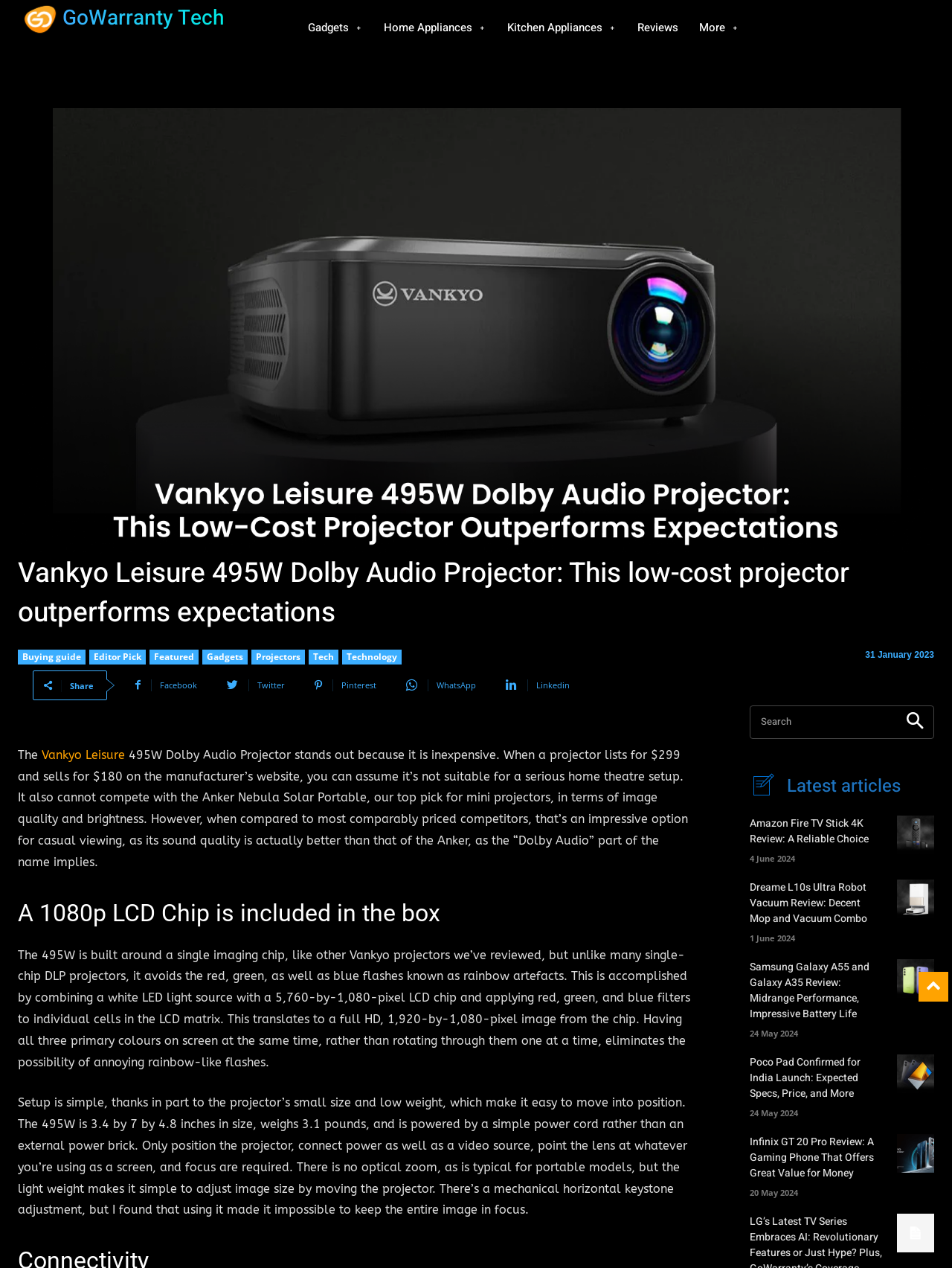Pinpoint the bounding box coordinates of the clickable area needed to execute the instruction: "Click on the 'Buying guide' link". The coordinates should be specified as four float numbers between 0 and 1, i.e., [left, top, right, bottom].

[0.019, 0.512, 0.09, 0.524]